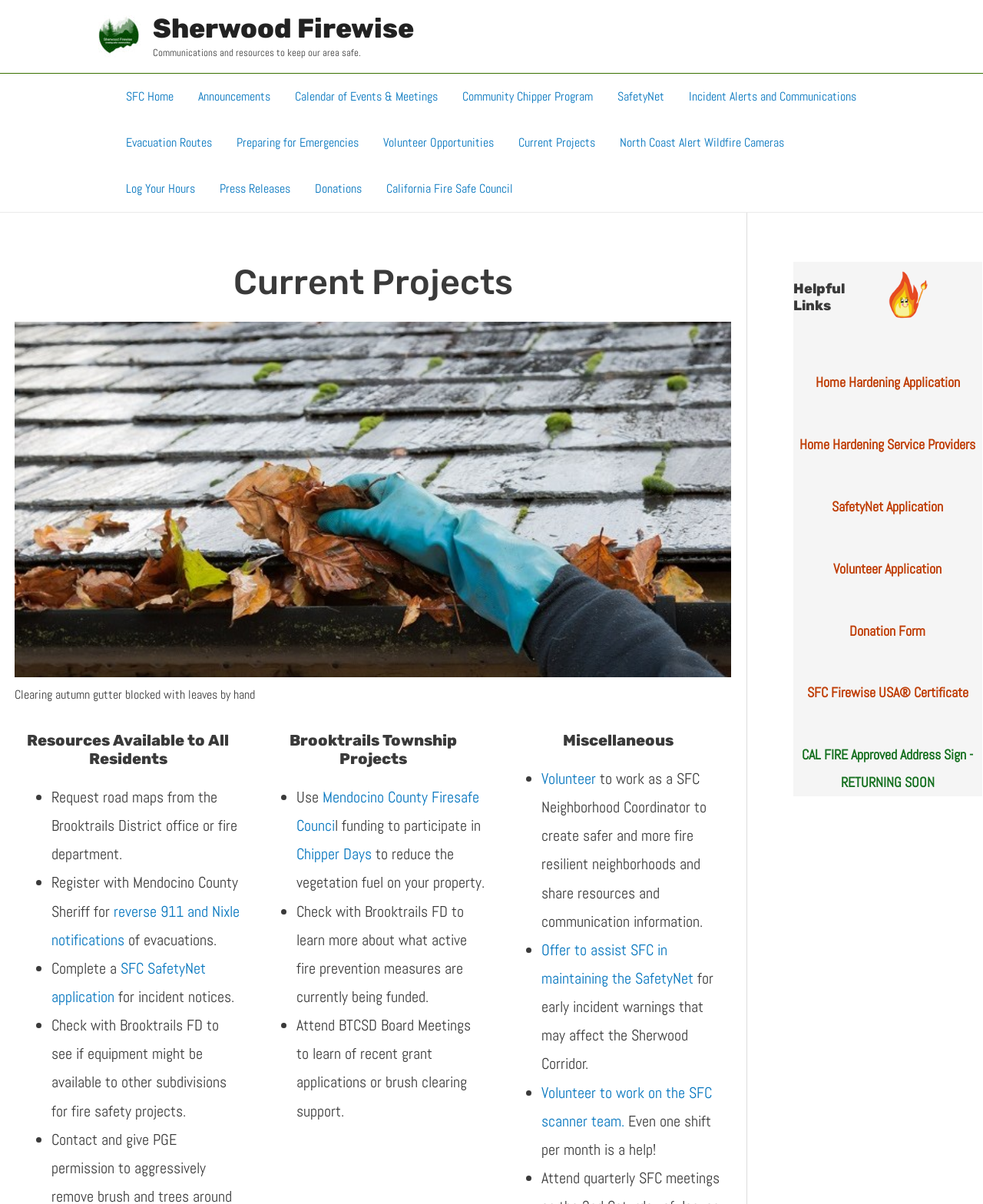Show the bounding box coordinates of the element that should be clicked to complete the task: "Learn about 'Incident Alerts and Communications'".

[0.688, 0.061, 0.884, 0.099]